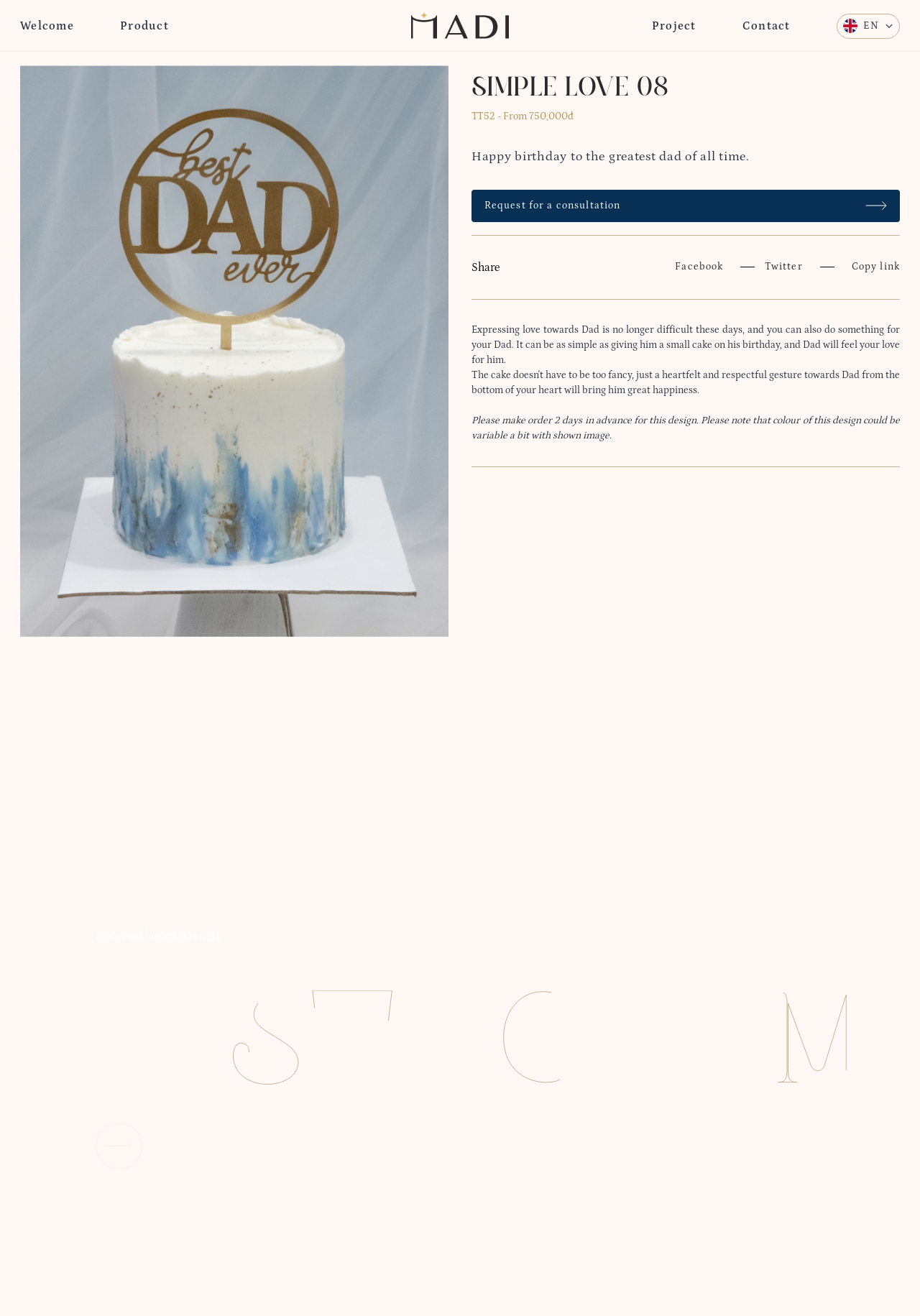Can you find the bounding box coordinates for the element to click on to achieve the instruction: "Toggle Table of Content"?

None